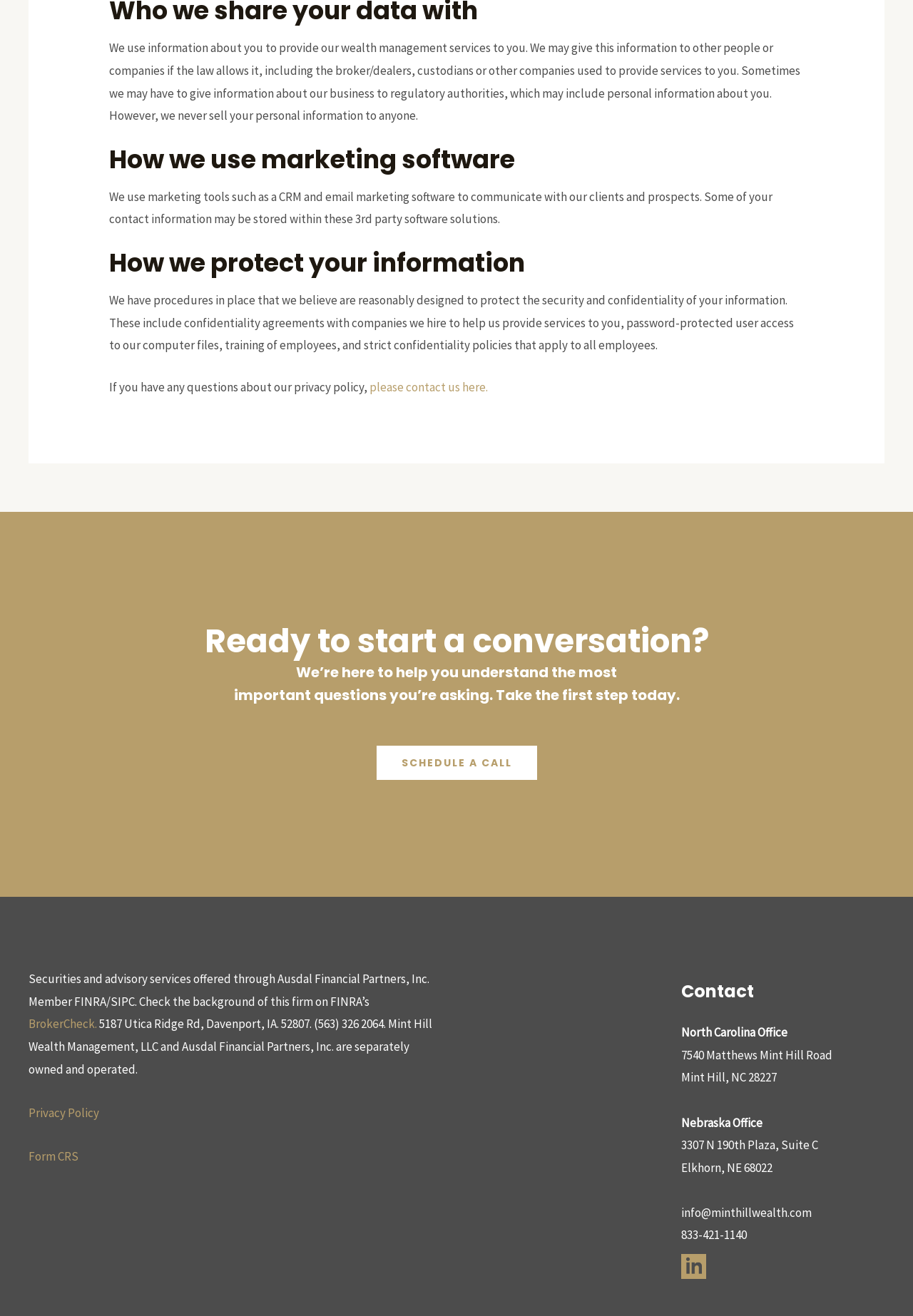Give a one-word or short-phrase answer to the following question: 
What is the phone number of the company?

833-421-1140